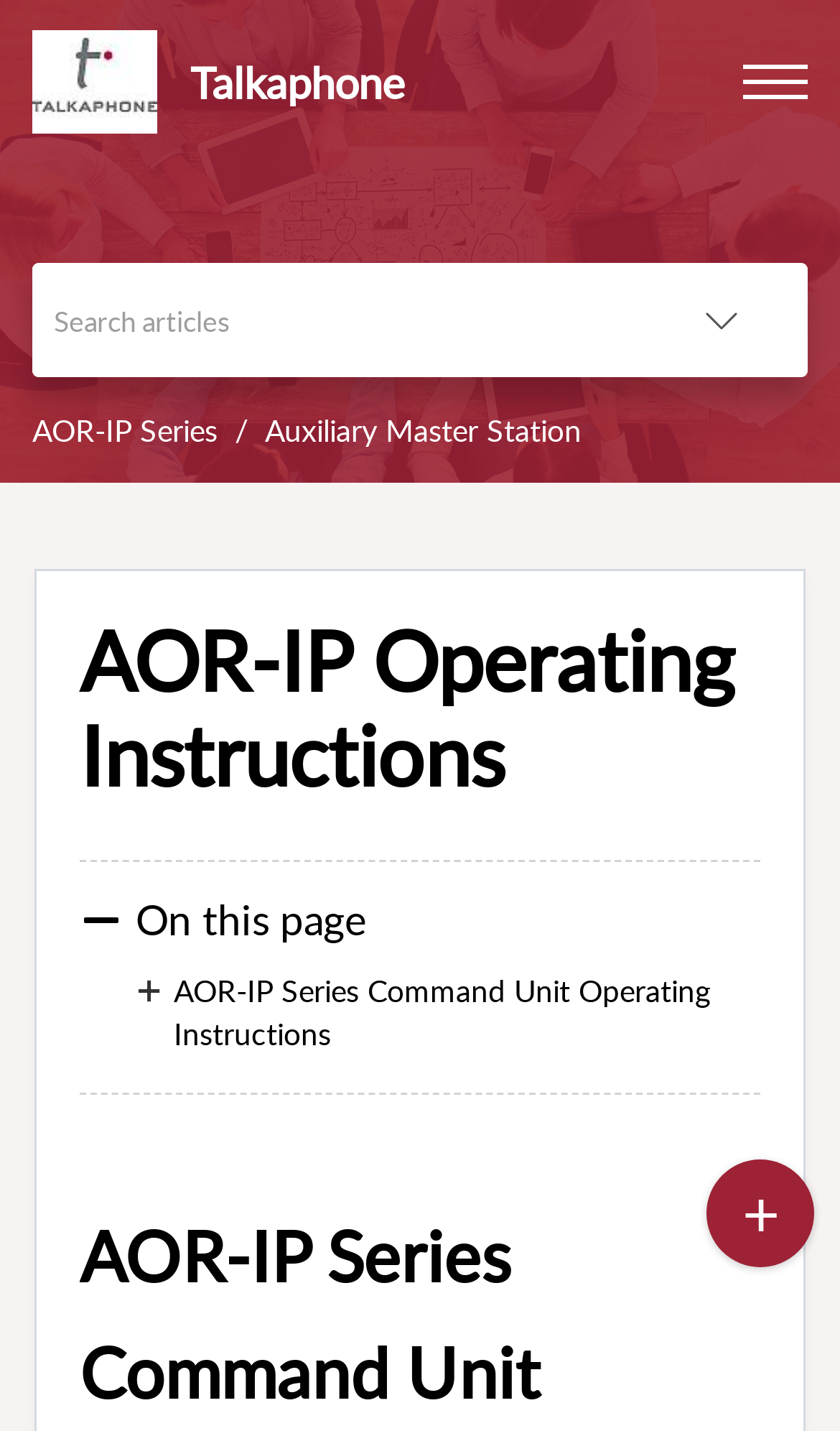Find the bounding box coordinates for the element that must be clicked to complete the instruction: "open menu". The coordinates should be four float numbers between 0 and 1, indicated as [left, top, right, bottom].

[0.885, 0.041, 0.962, 0.074]